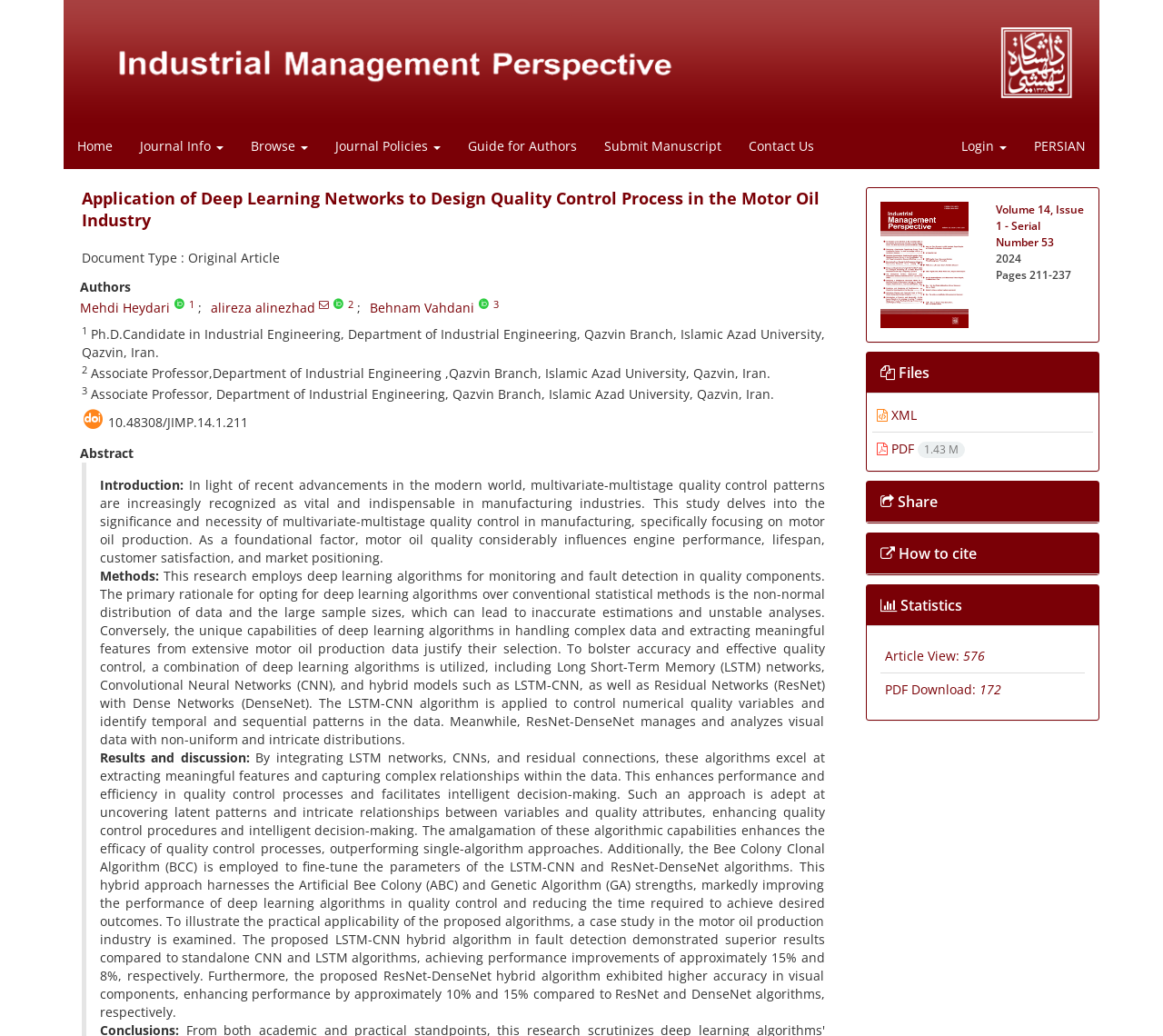Locate the bounding box coordinates of the clickable area needed to fulfill the instruction: "Submit a manuscript".

[0.508, 0.12, 0.632, 0.164]